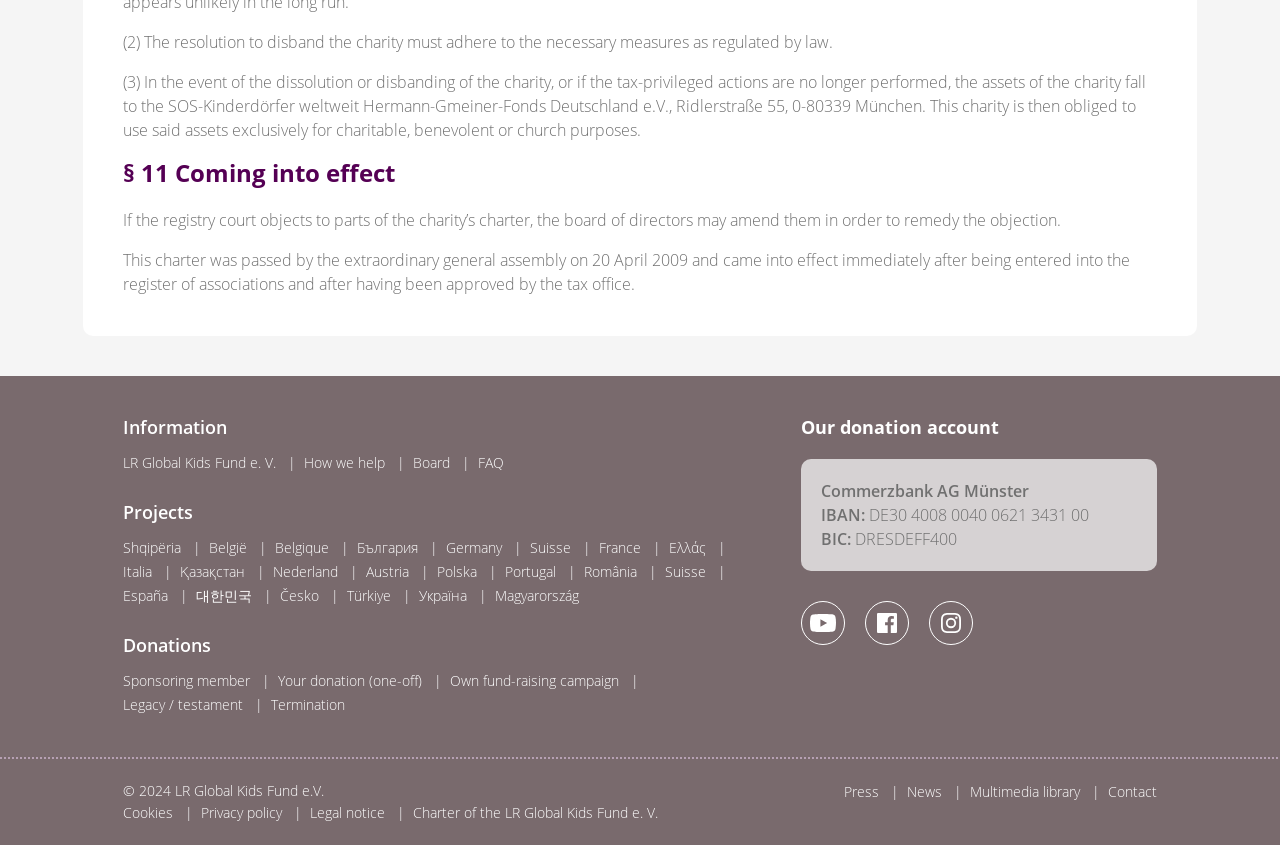Can you find the bounding box coordinates of the area I should click to execute the following instruction: "Click on Information"?

[0.096, 0.491, 0.177, 0.52]